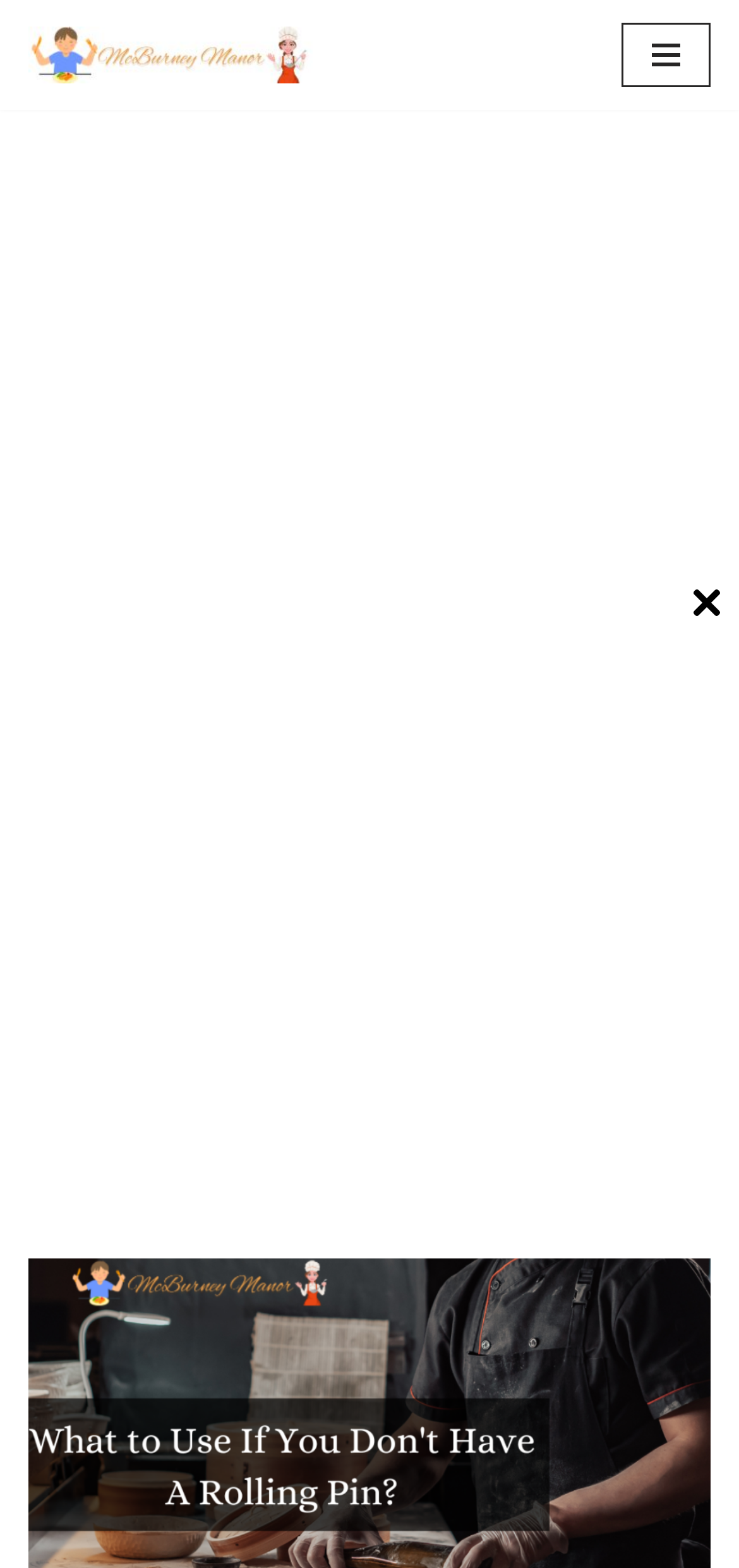What is the name of the website?
Based on the image, give a concise answer in the form of a single word or short phrase.

McBurney Manor